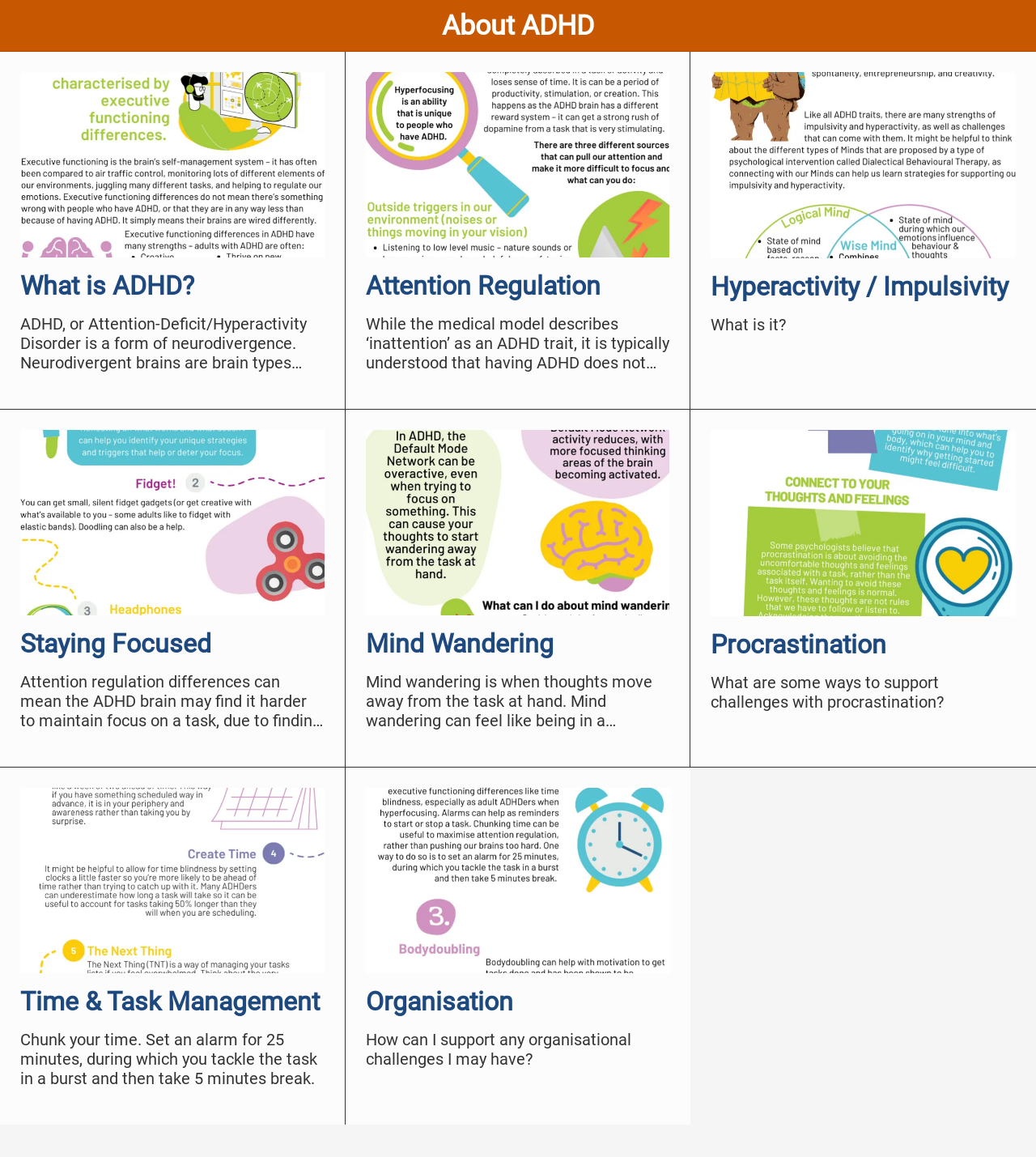Can you show the bounding box coordinates of the region to click on to complete the task described in the instruction: "Read about 'Attention Regulation'"?

[0.353, 0.062, 0.646, 0.223]